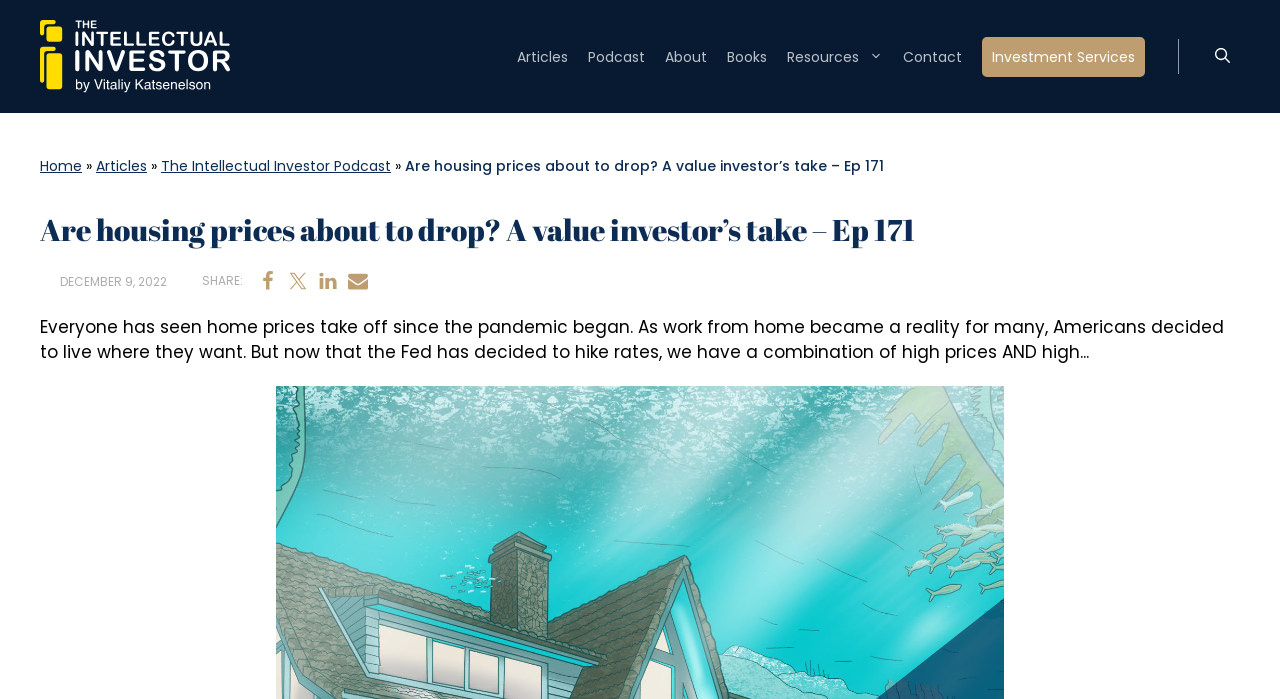Reply to the question with a single word or phrase:
What is the name of the website?

The Intellectual Investor